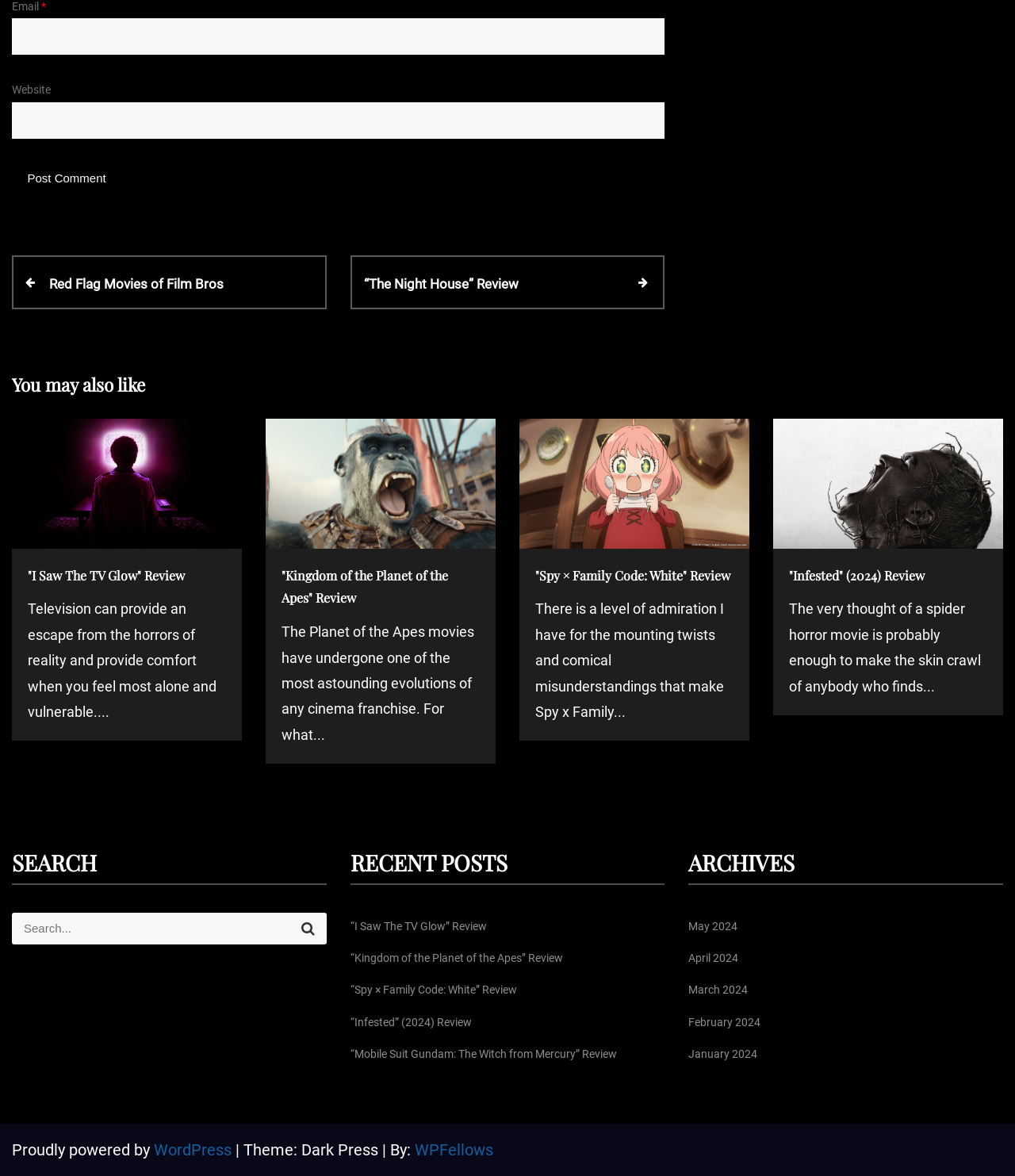Identify the bounding box for the UI element specified in this description: "April 2024". The coordinates must be four float numbers between 0 and 1, formatted as [left, top, right, bottom].

[0.678, 0.809, 0.728, 0.82]